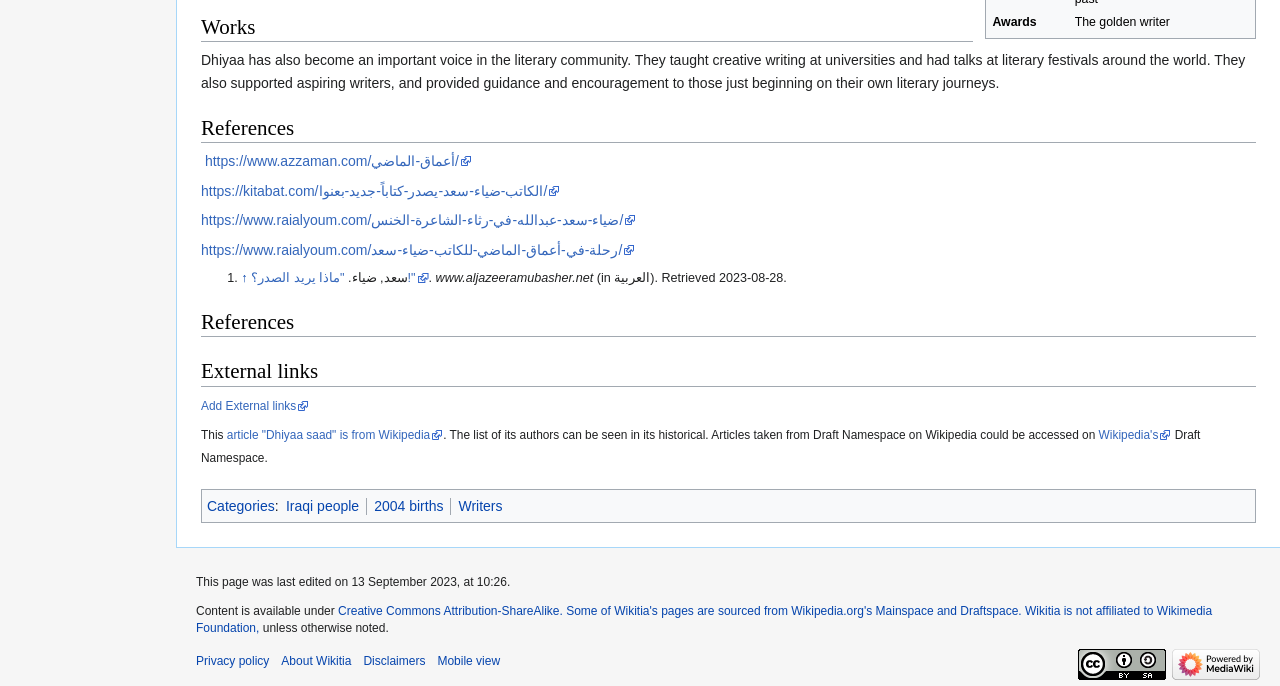Predict the bounding box of the UI element based on this description: "Disclaimers".

[0.284, 0.953, 0.332, 0.973]